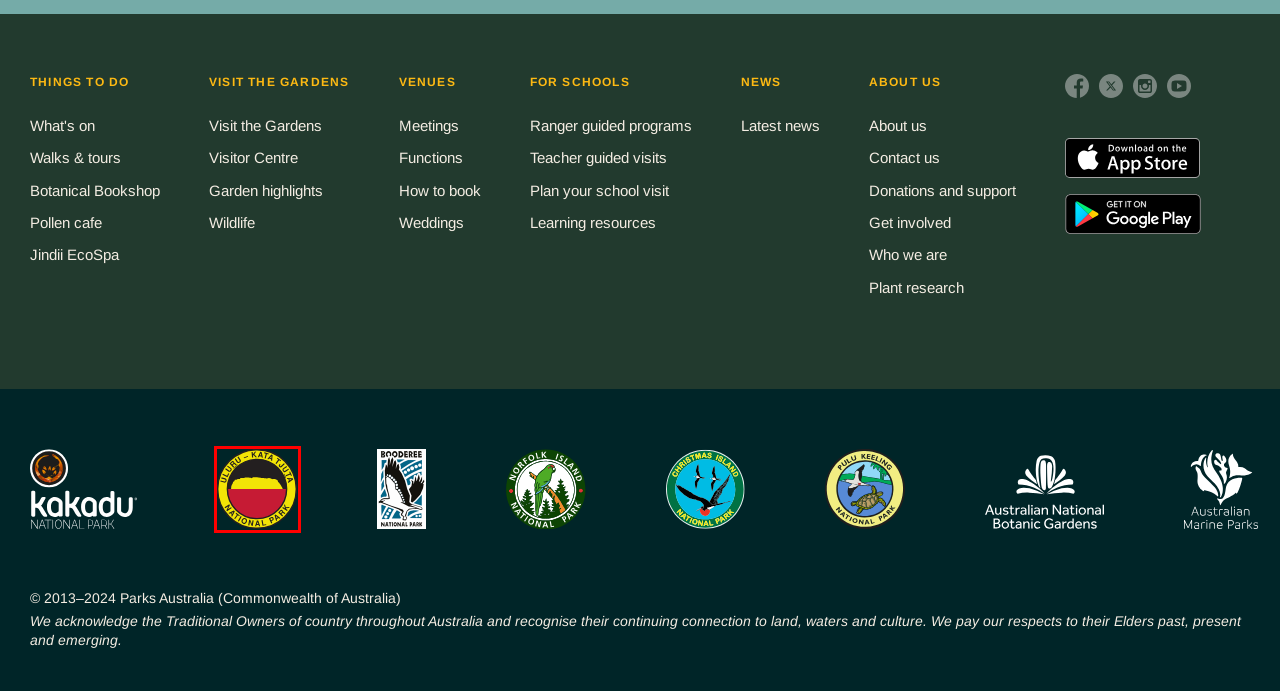You are looking at a screenshot of a webpage with a red bounding box around an element. Determine the best matching webpage description for the new webpage resulting from clicking the element in the red bounding box. Here are the descriptions:
A. Pulu Keeling National Park
B. Plant Research - Australian National Botanic Gardens
C. Uluru-Kata Tjuta National Park
D. Australian National Botanic Gardens
E. Christmas Island National Park
F. Norfolk Island National Park
G. ‎Director of National Parks Apps on the App Store
H. Kakadu National Park

C